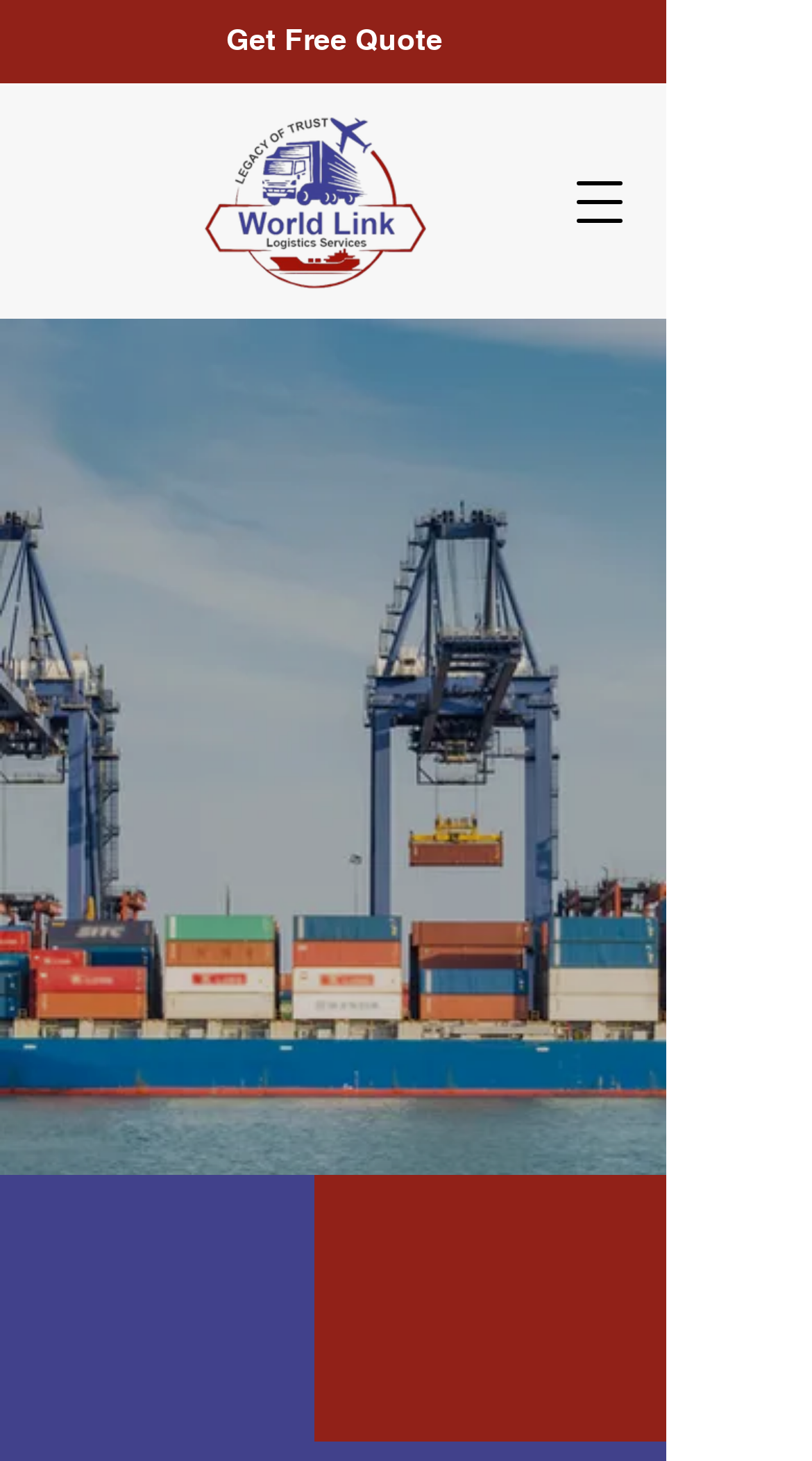Highlight the bounding box of the UI element that corresponds to this description: "START ONLINE".

[0.431, 0.836, 0.587, 0.89]